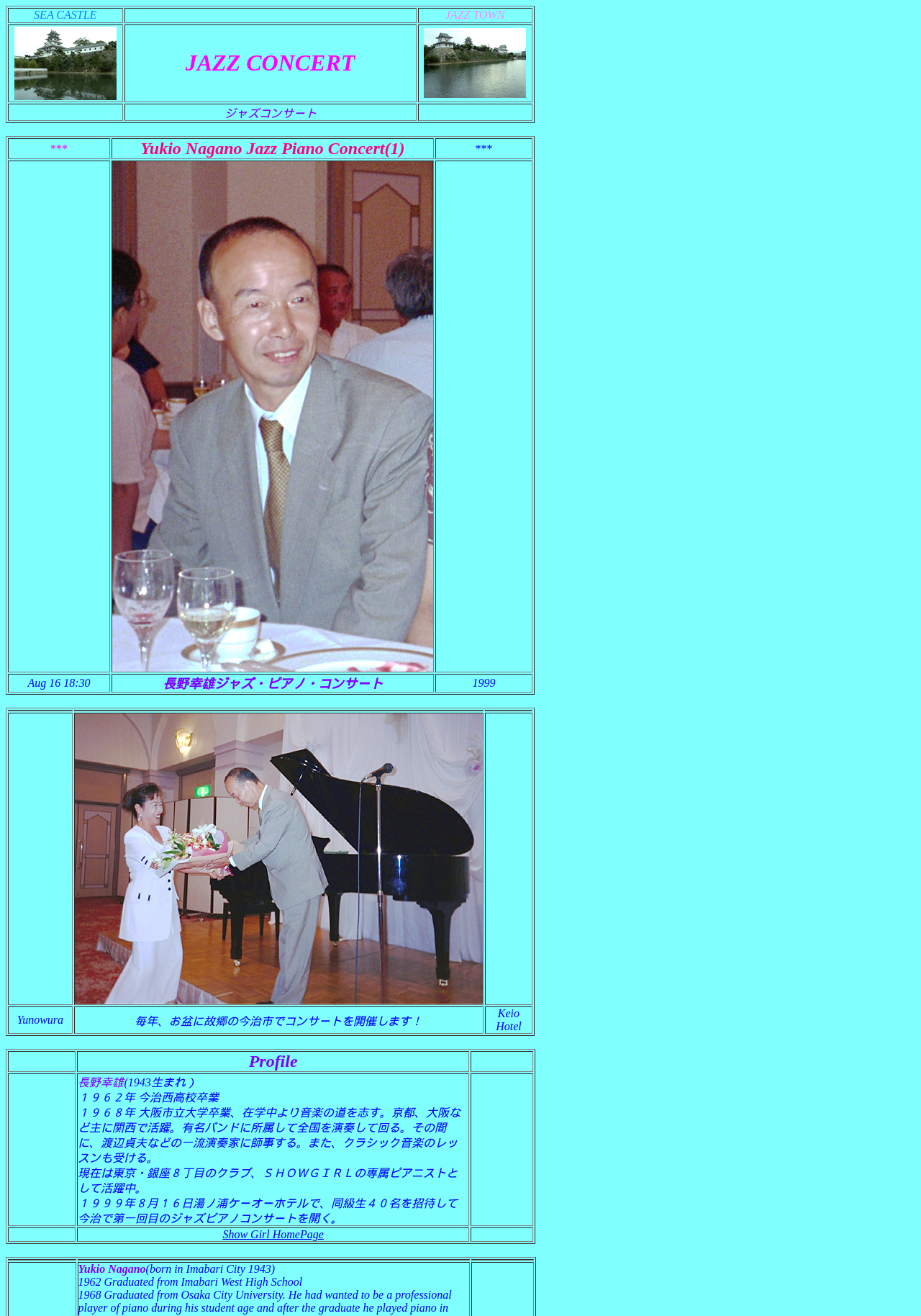What is the link at the bottom of the page?
Using the screenshot, give a one-word or short phrase answer.

Show Girl HomePage